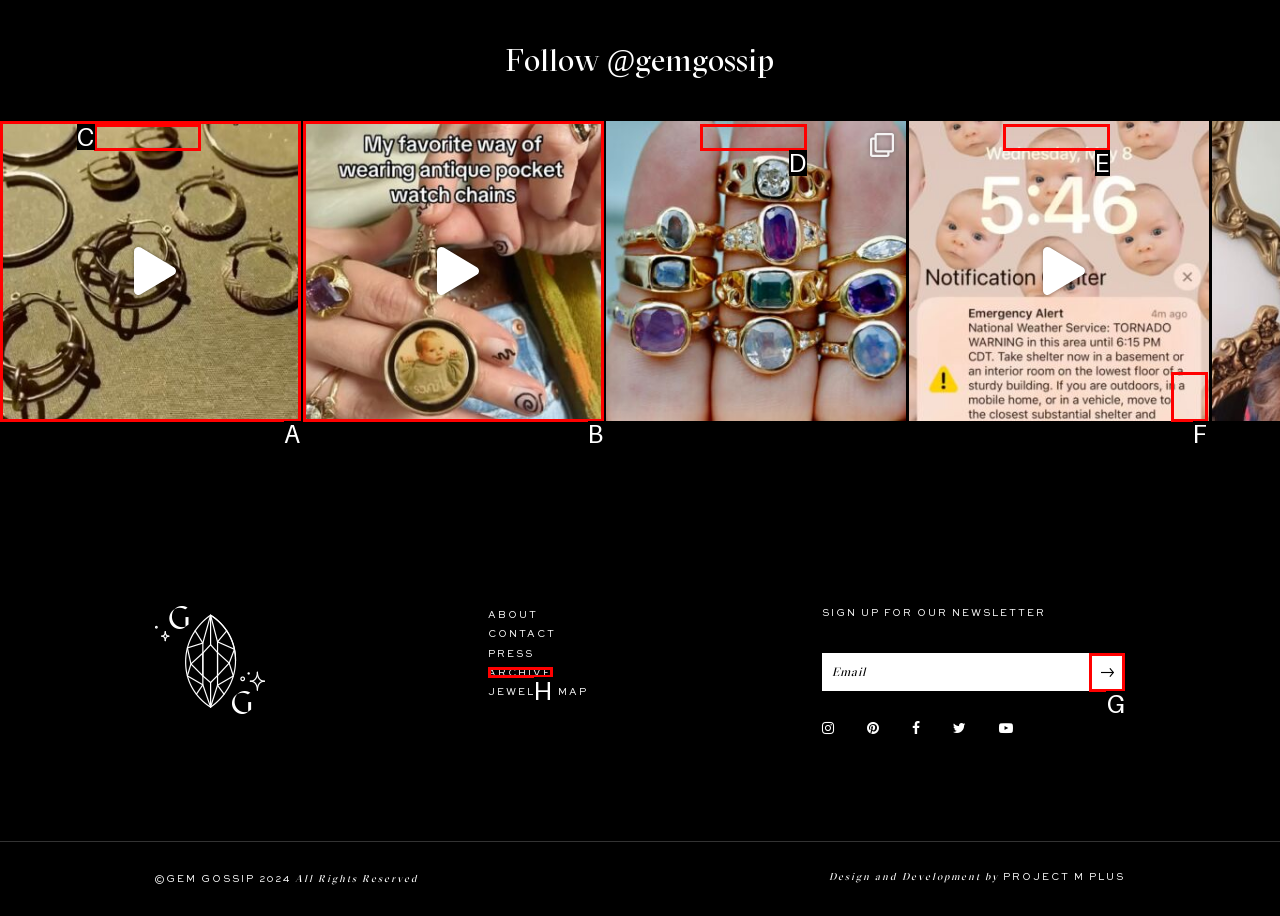From the provided choices, determine which option matches the description: St Johns. Respond with the letter of the correct choice directly.

None